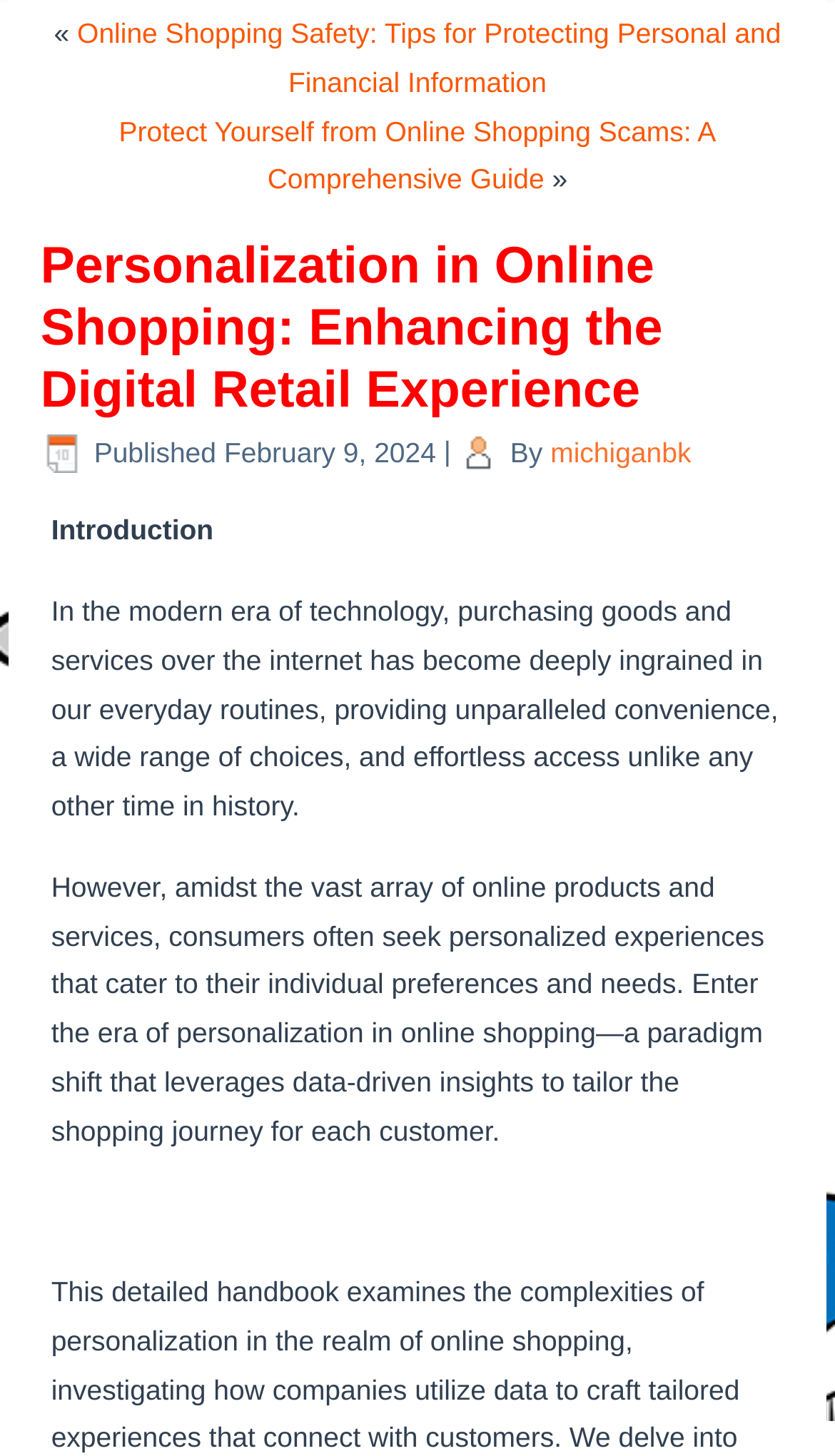Carefully examine the image and provide an in-depth answer to the question: What is the topic of the introduction?

I found the topic of the introduction by reading the first paragraph, which talks about the convenience and wide range of choices in online shopping, and how consumers seek personalized experiences.